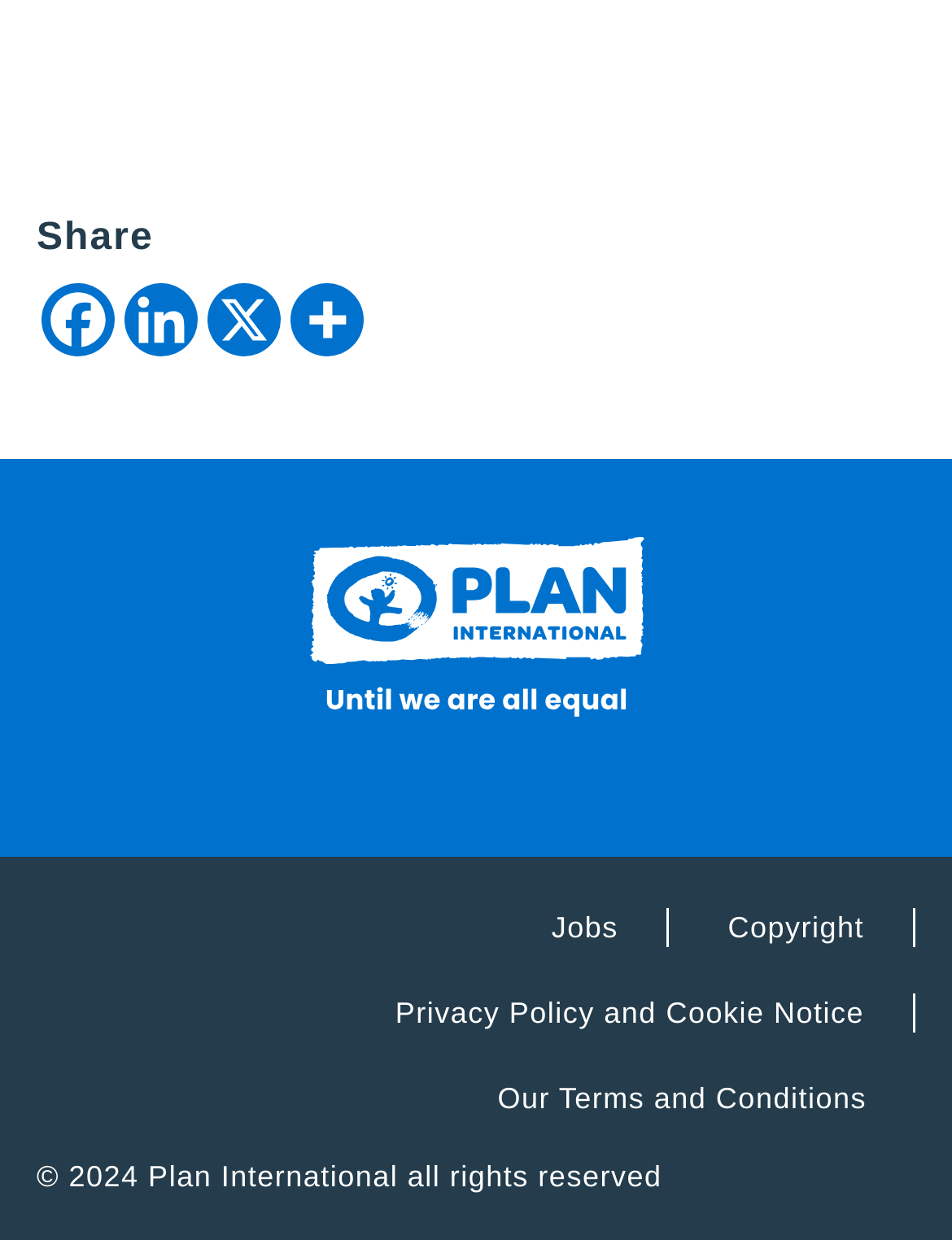Based on what you see in the screenshot, provide a thorough answer to this question: What is the name of the organization?

I found the name of the organization by looking at the link with the text 'Plan International Jordan' on the webpage.